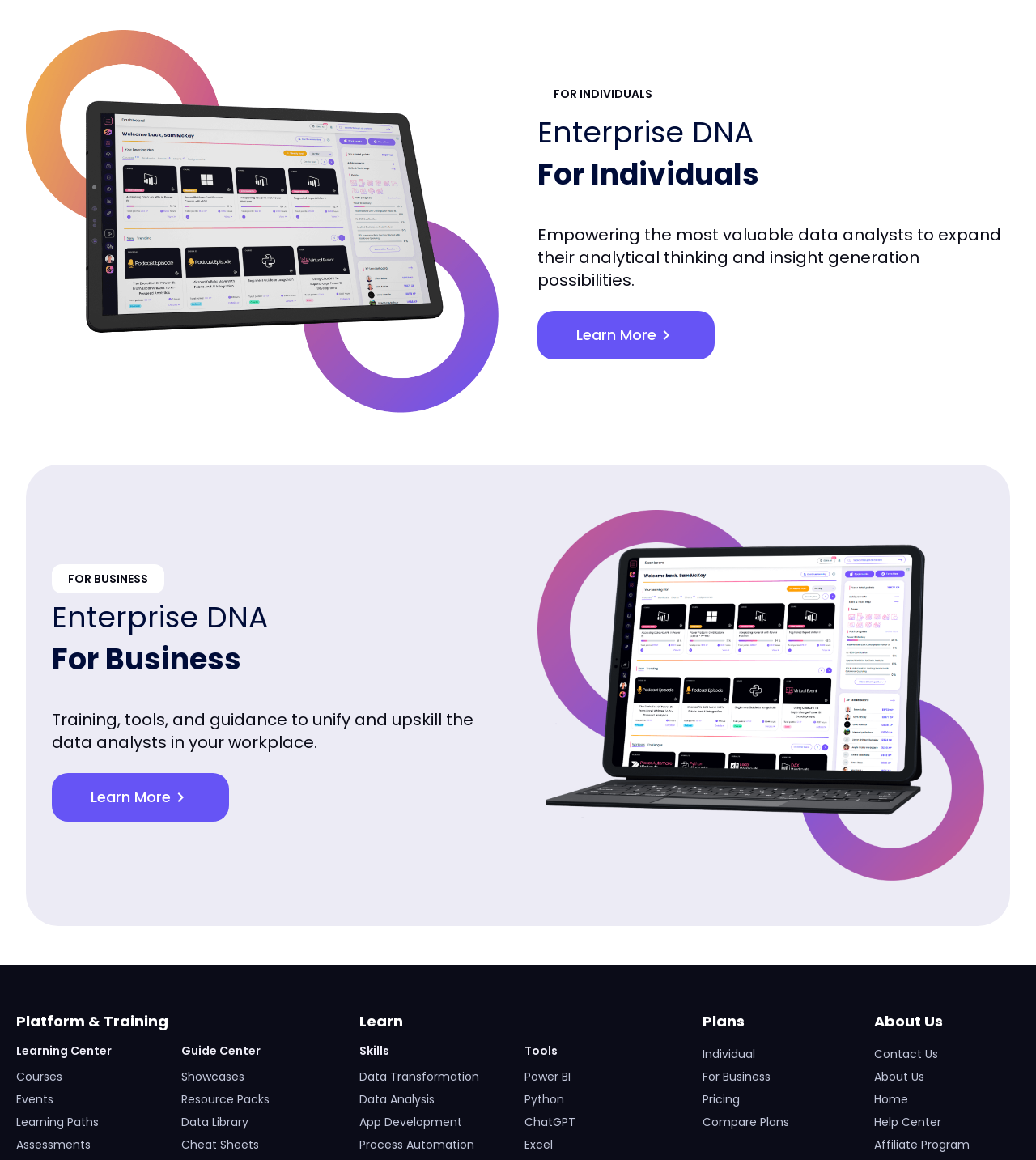Use a single word or phrase to answer the following:
What is the purpose of the 'Learning Center' section?

Provide courses and events